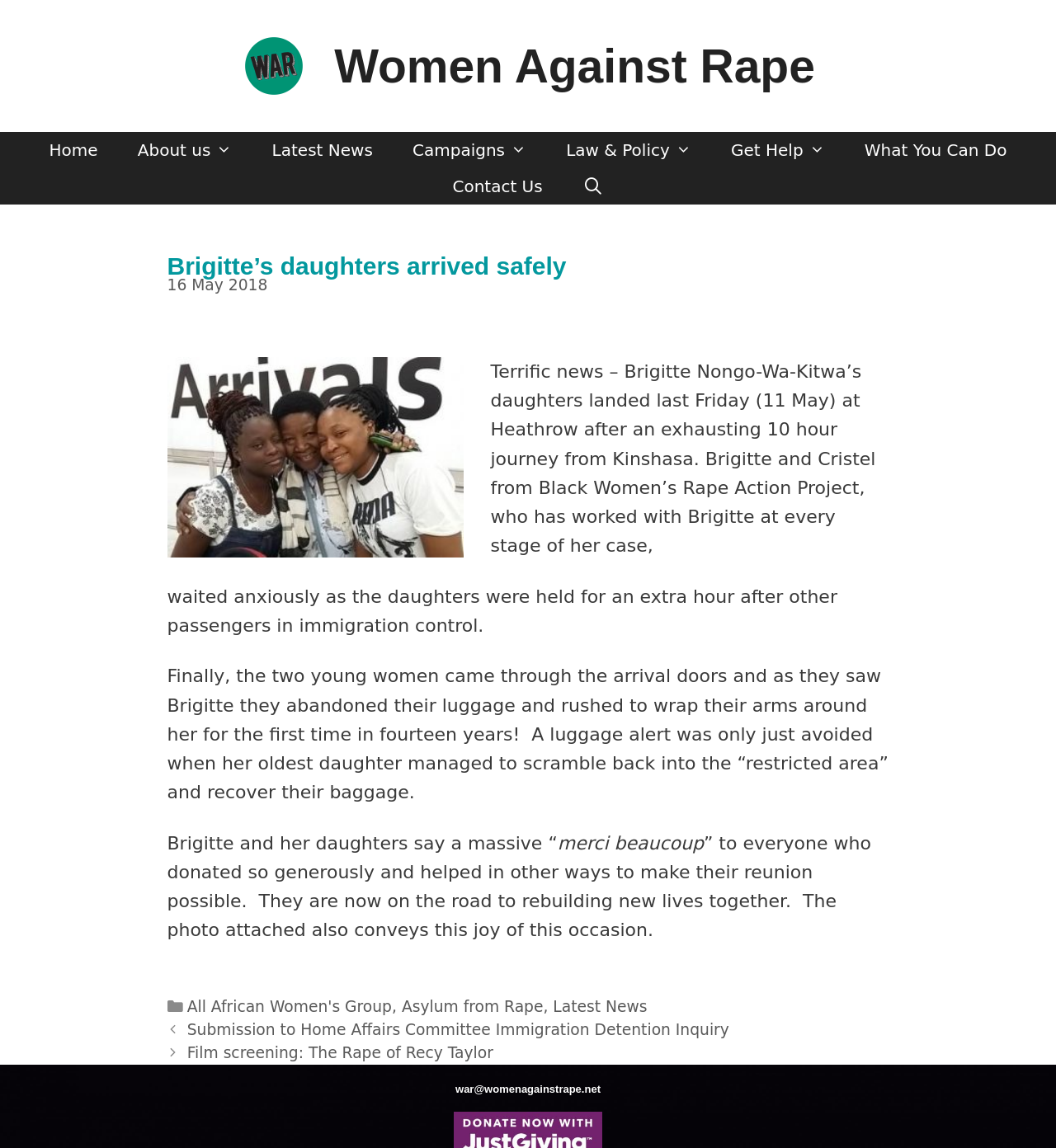Locate the UI element that matches the description war@womenagainstrape.net in the webpage screenshot. Return the bounding box coordinates in the format (top-left x, top-left y, bottom-right x, bottom-right y), with values ranging from 0 to 1.

[0.431, 0.944, 0.569, 0.954]